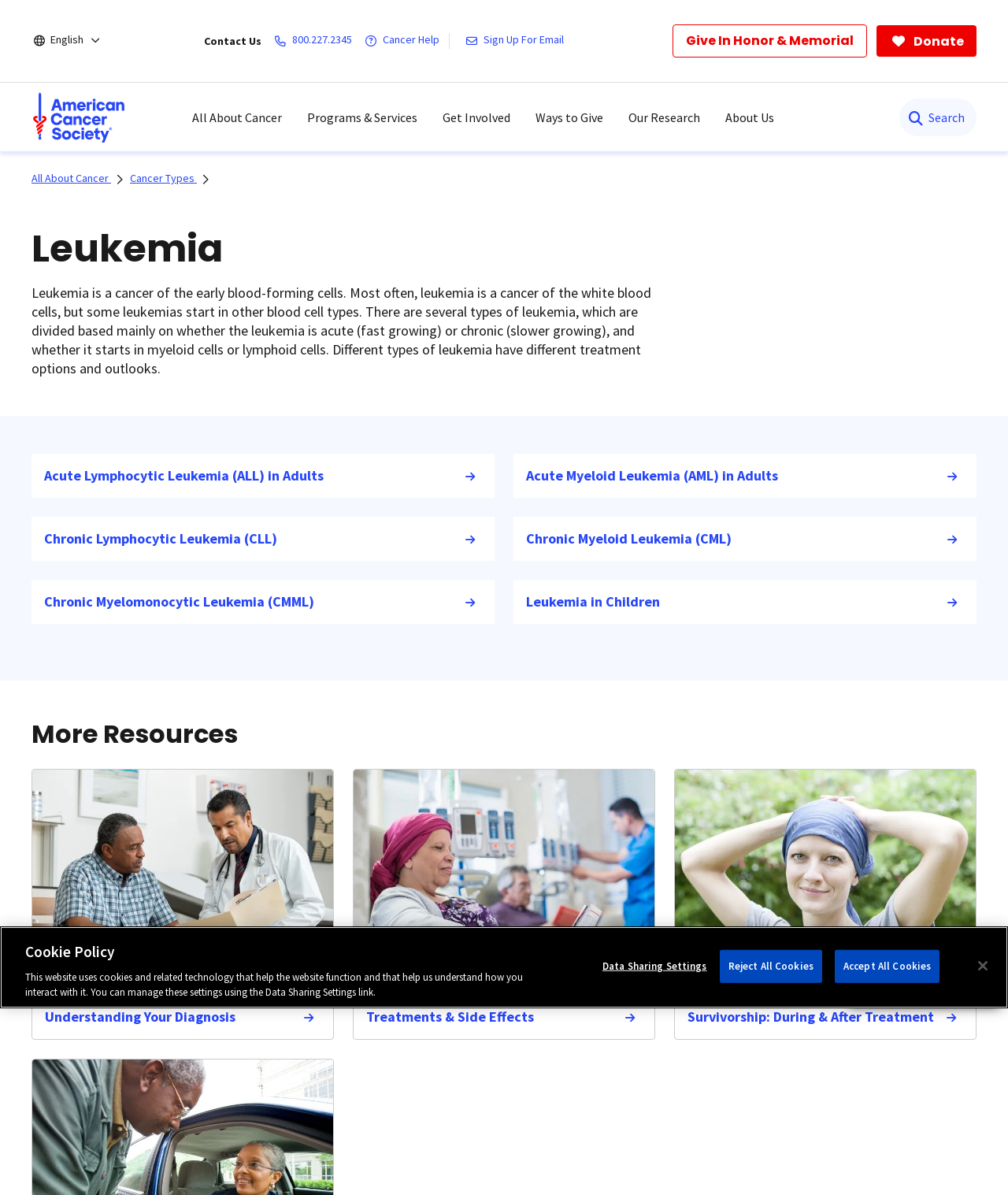Please give a succinct answer using a single word or phrase:
What is the phone number to contact the American Cancer Society?

800.227.2345